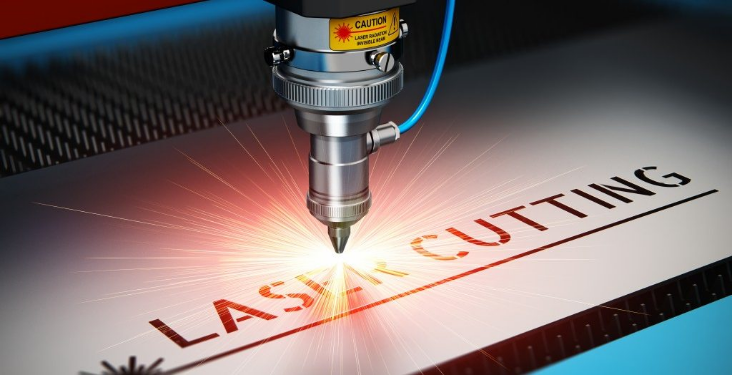What is the background of the image contrasting with?
Provide a detailed and extensive answer to the question.

The subtle texture of the background in the image is contrasting with the clarity and precision of the engraving on the flat surface, highlighting the intricate details that laser technology can achieve in manufacturing processes.